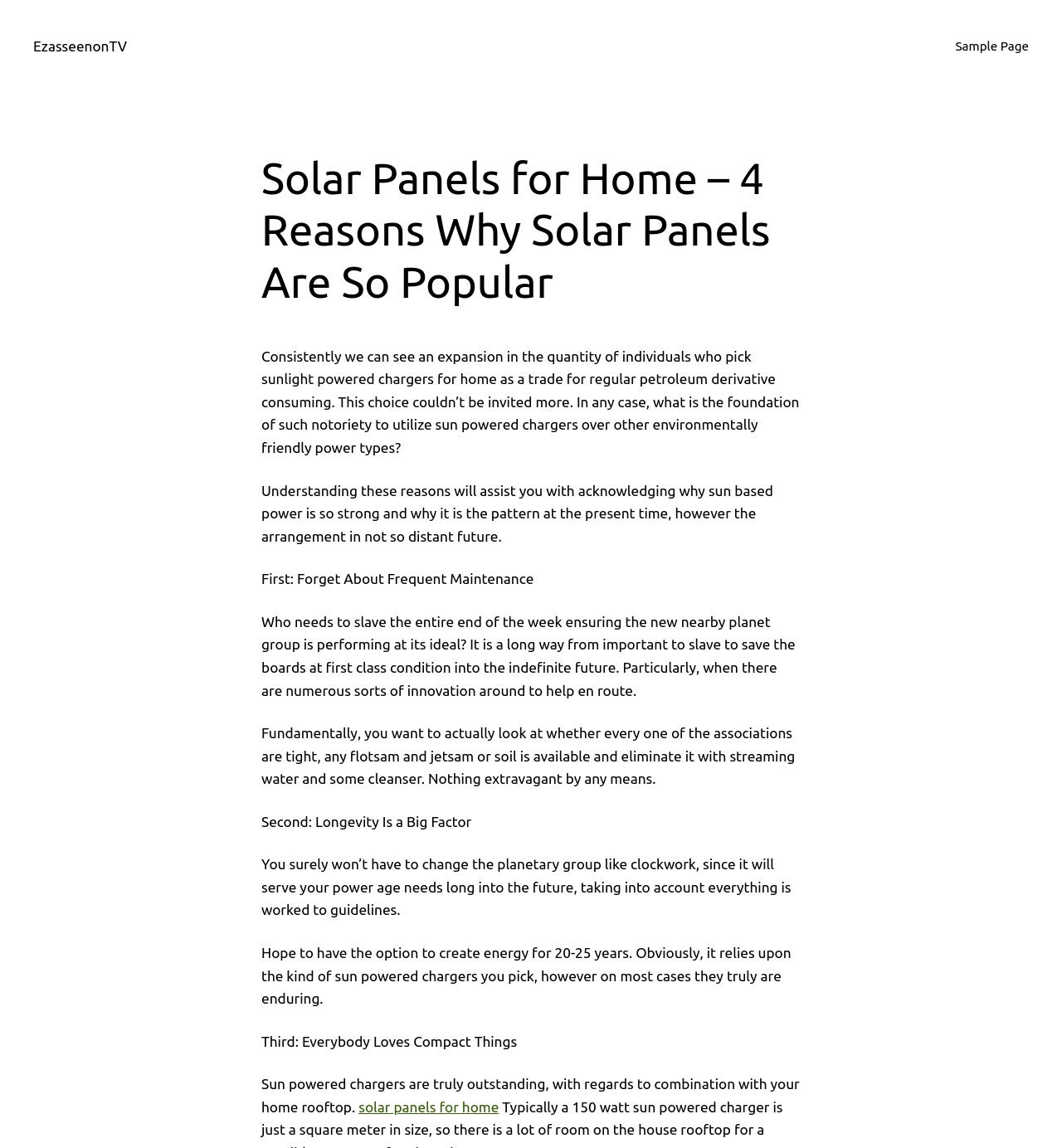How long do solar panels typically last?
Use the information from the image to give a detailed answer to the question.

The webpage states that solar panels can serve power generation needs for 20-25 years, depending on the type of solar panels chosen, and as long as they are built to standards.